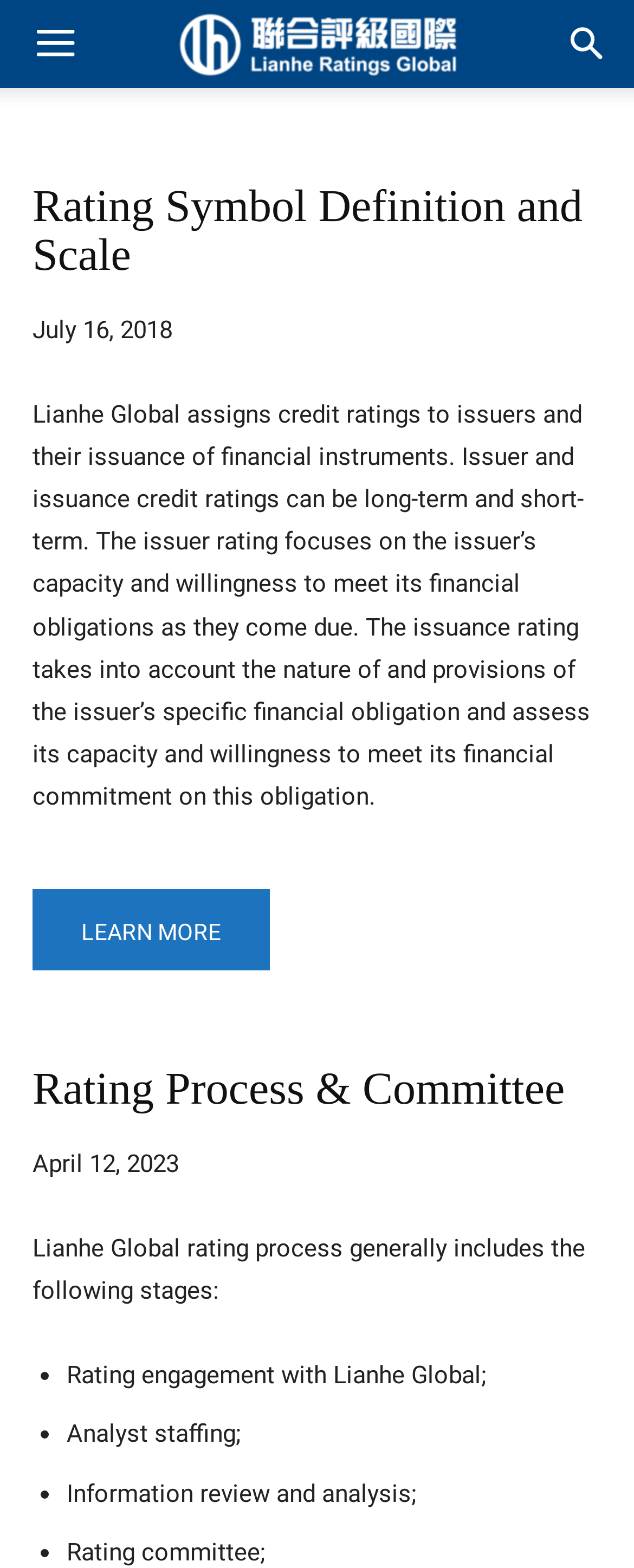Construct a comprehensive description capturing every detail on the webpage.

The webpage is about the rating process of Lianhe Global, a credit rating agency. At the top left corner, there is a "Menu" button, and at the top right corner, there is a "Search" button. 

Below the top navigation bar, there is a heading "Rating Symbol Definition and Scale". Underneath this heading, there is a date "July 16, 2018" and a paragraph of text explaining the credit ratings assigned by Lianhe Global to issuers and their financial instruments. This text is followed by a "LEARN MORE" link.

Further down the page, there is another heading "Rating Process & Committee". Below this heading, there is a date "April 12, 2023" and a paragraph of text describing the rating process of Lianhe Global. This text is followed by a list of bullet points, each marked with a "•" symbol, detailing the stages of the rating process, including rating engagement, analyst staffing, information review and analysis, and rating committee.